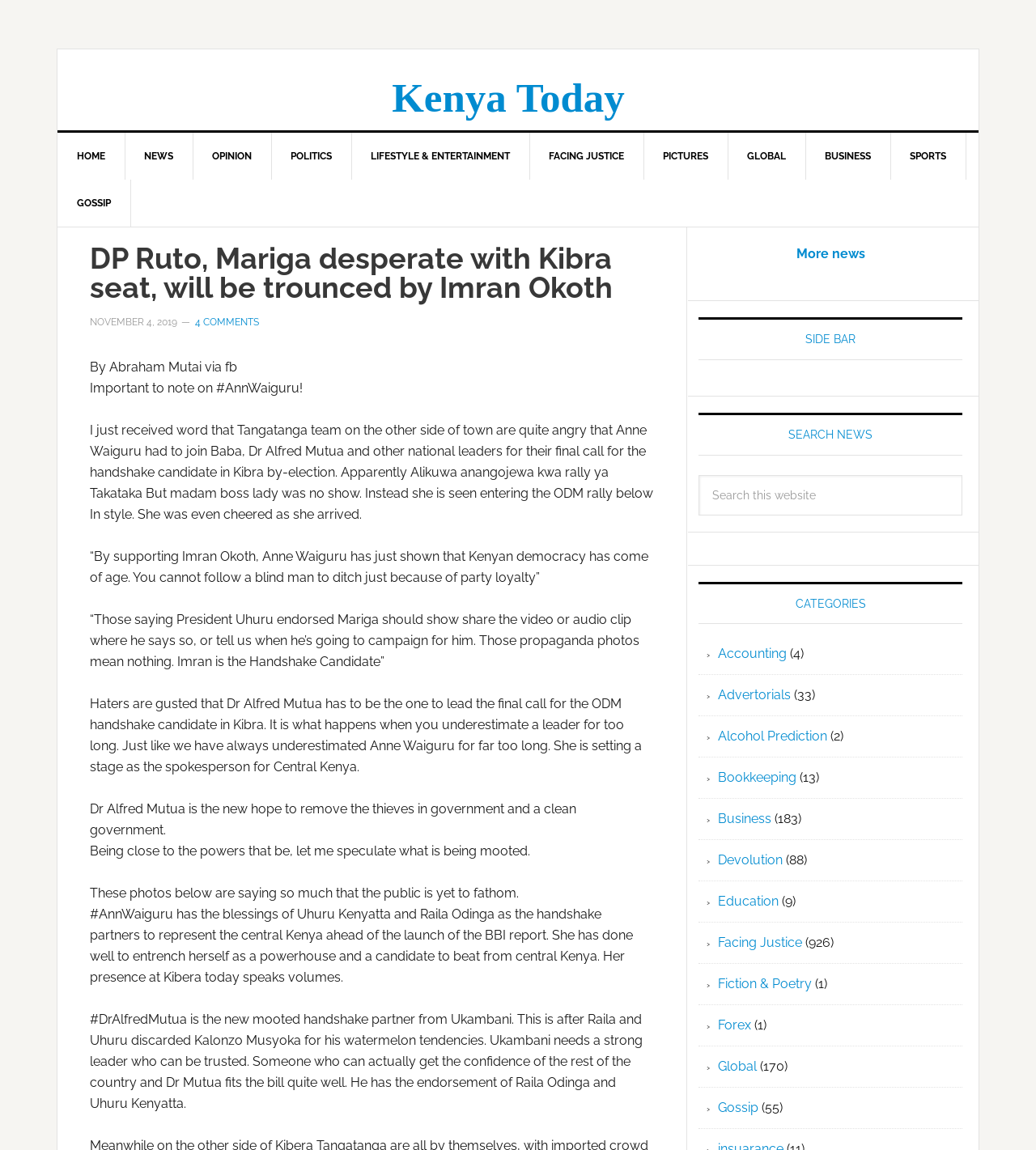Identify the bounding box coordinates for the UI element that matches this description: "Lifestyle & entertainment".

[0.339, 0.115, 0.512, 0.156]